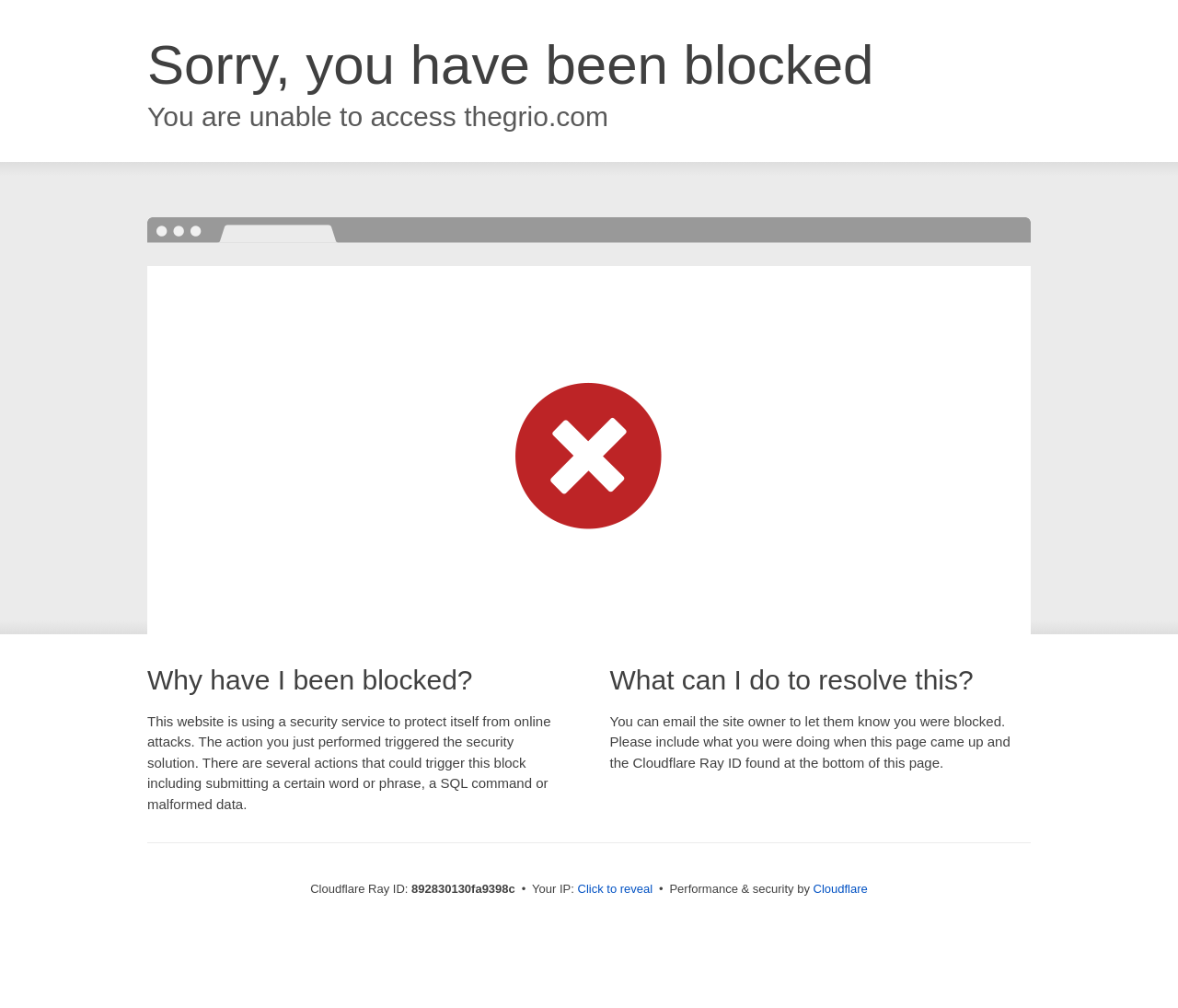Detail the webpage's structure and highlights in your description.

The webpage is a Cloudflare error page, indicating that the user's access to a website has been blocked. At the top, there are two headings: "Sorry, you have been blocked" and "You are unable to access thegrio.com". 

Below these headings, there is a section that explains why the user has been blocked. This section is headed by "Why have I been blocked?" and includes a paragraph of text that describes the security service used by the website to protect itself from online attacks. 

To the right of this section, there is another section headed by "What can I do to resolve this?" which provides instructions on how to resolve the issue, including emailing the site owner and providing specific information. 

At the bottom of the page, there is a section that displays technical information, including the Cloudflare Ray ID, the user's IP address, and a button to reveal the IP address. This section also includes a link to Cloudflare, which is credited with providing performance and security for the website.